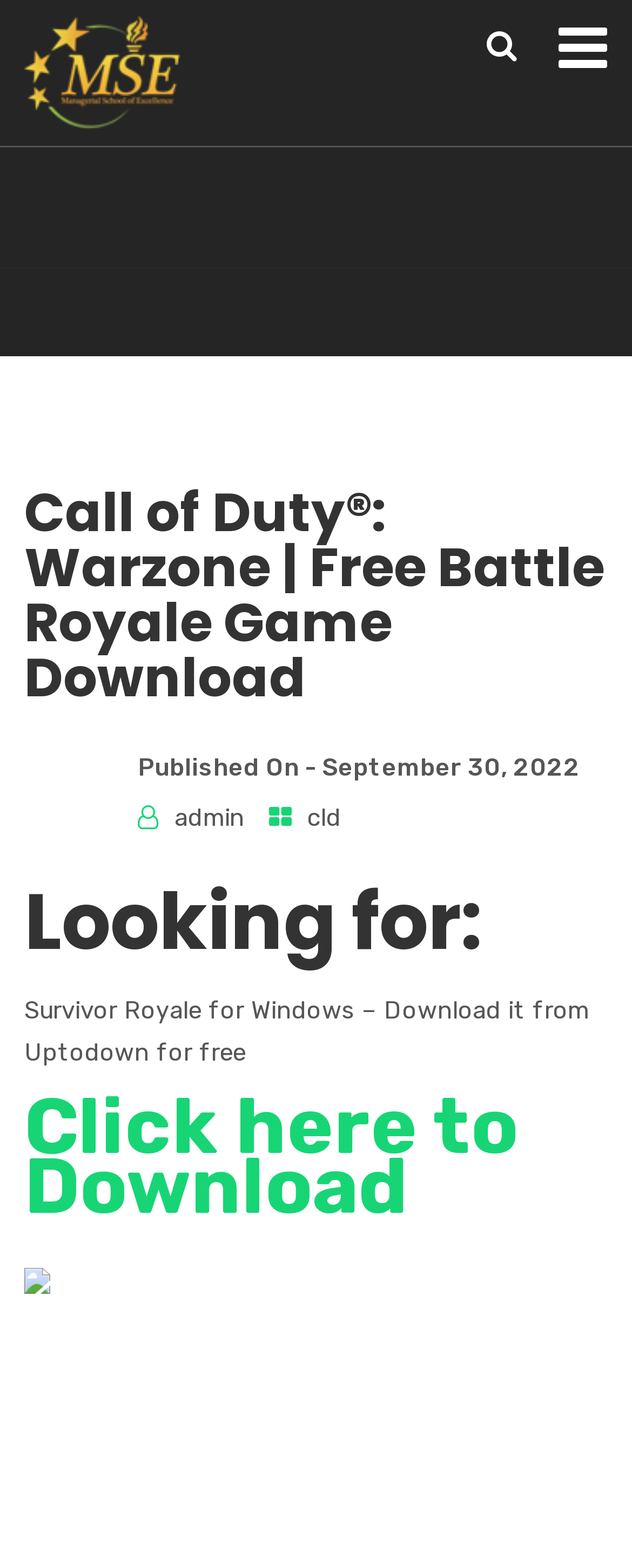Find and extract the text of the primary heading on the webpage.

Call of Duty®: Warzone | Free Battle Royale Game Download